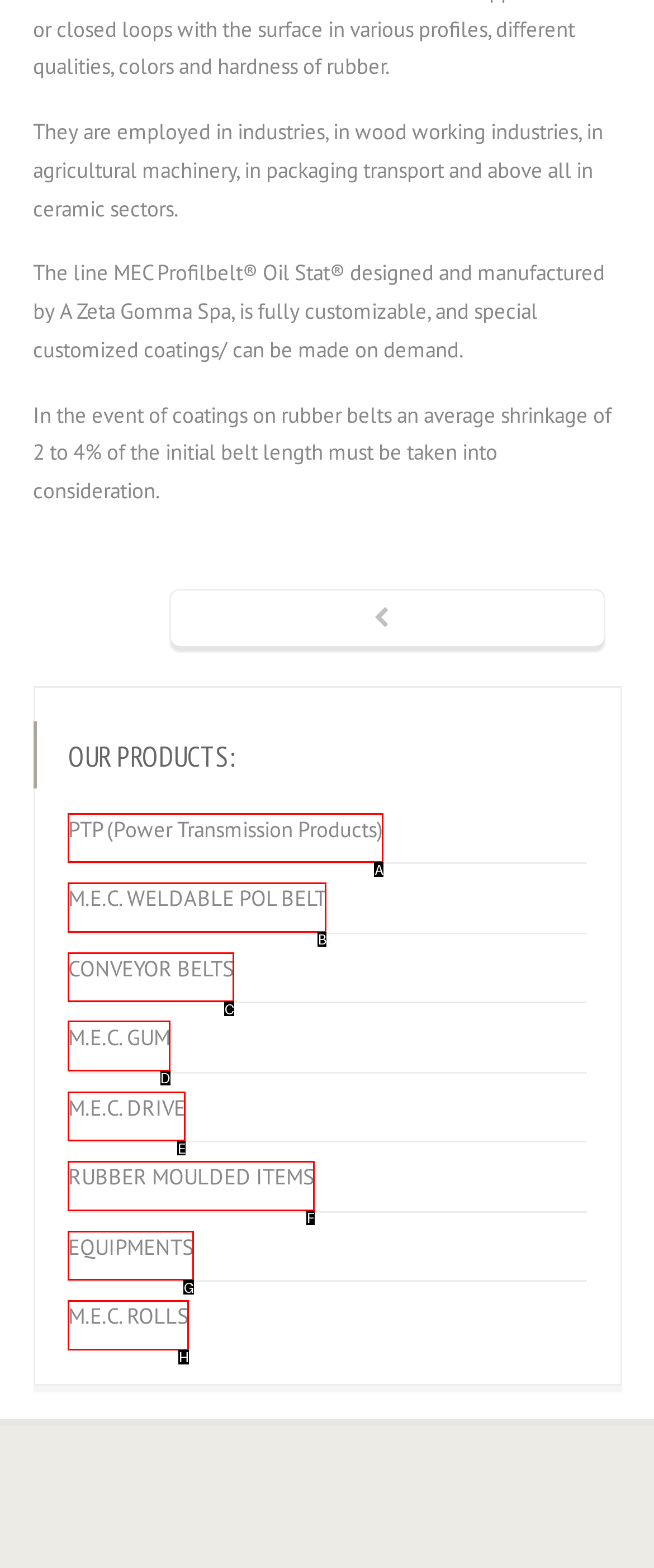Tell me which option I should click to complete the following task: Schedule a free in-home estimate
Answer with the option's letter from the given choices directly.

None